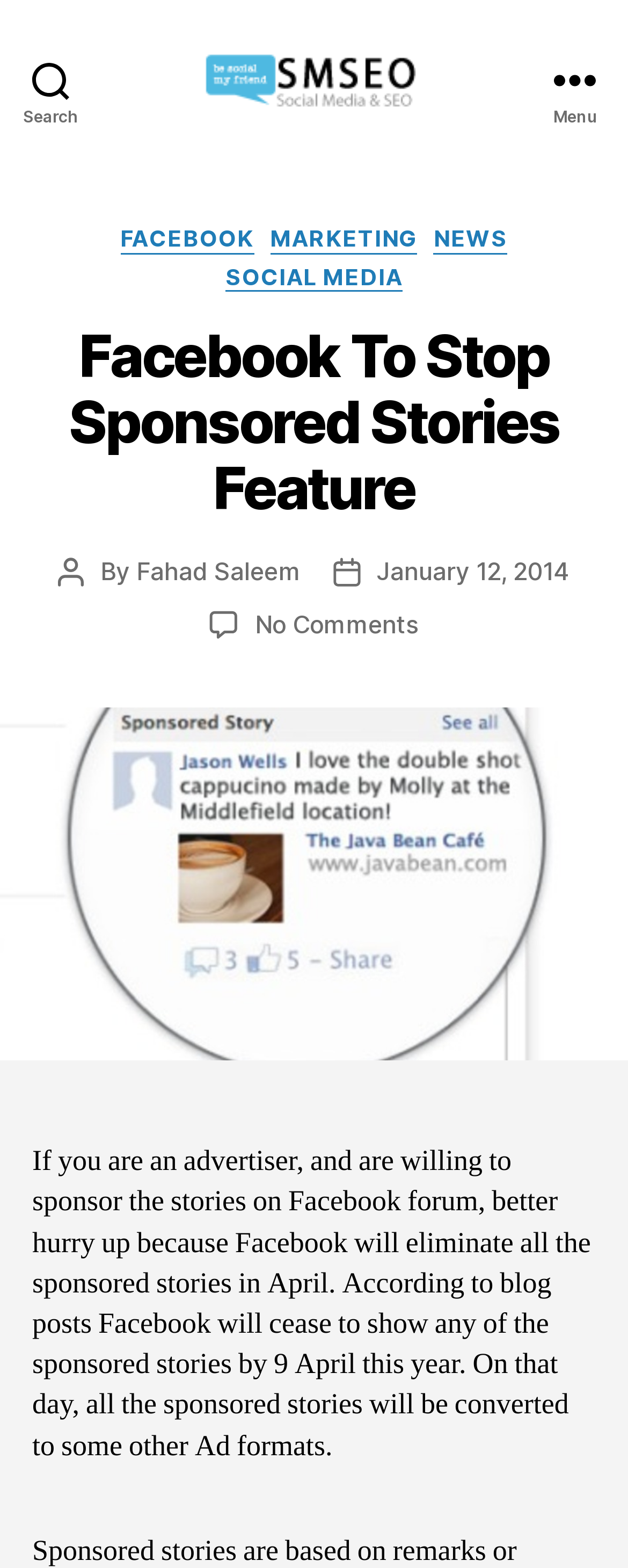Using floating point numbers between 0 and 1, provide the bounding box coordinates in the format (top-left x, top-left y, bottom-right x, bottom-right y). Locate the UI element described here: parent_node: Social Media SEO

[0.256, 0.032, 0.744, 0.069]